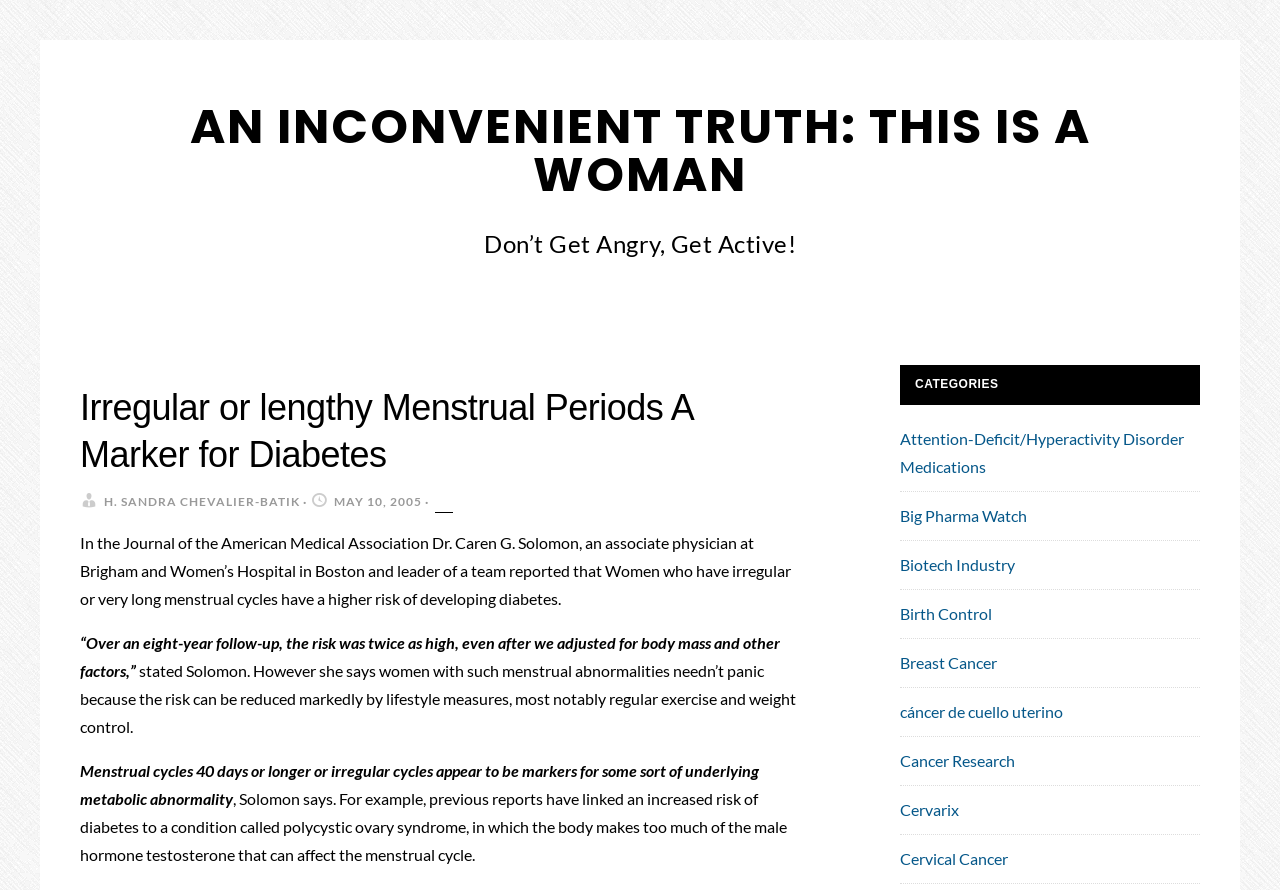Determine the bounding box coordinates for the clickable element to execute this instruction: "Click the 'PLACE AN ORDER' link". Provide the coordinates as four float numbers between 0 and 1, i.e., [left, top, right, bottom].

None